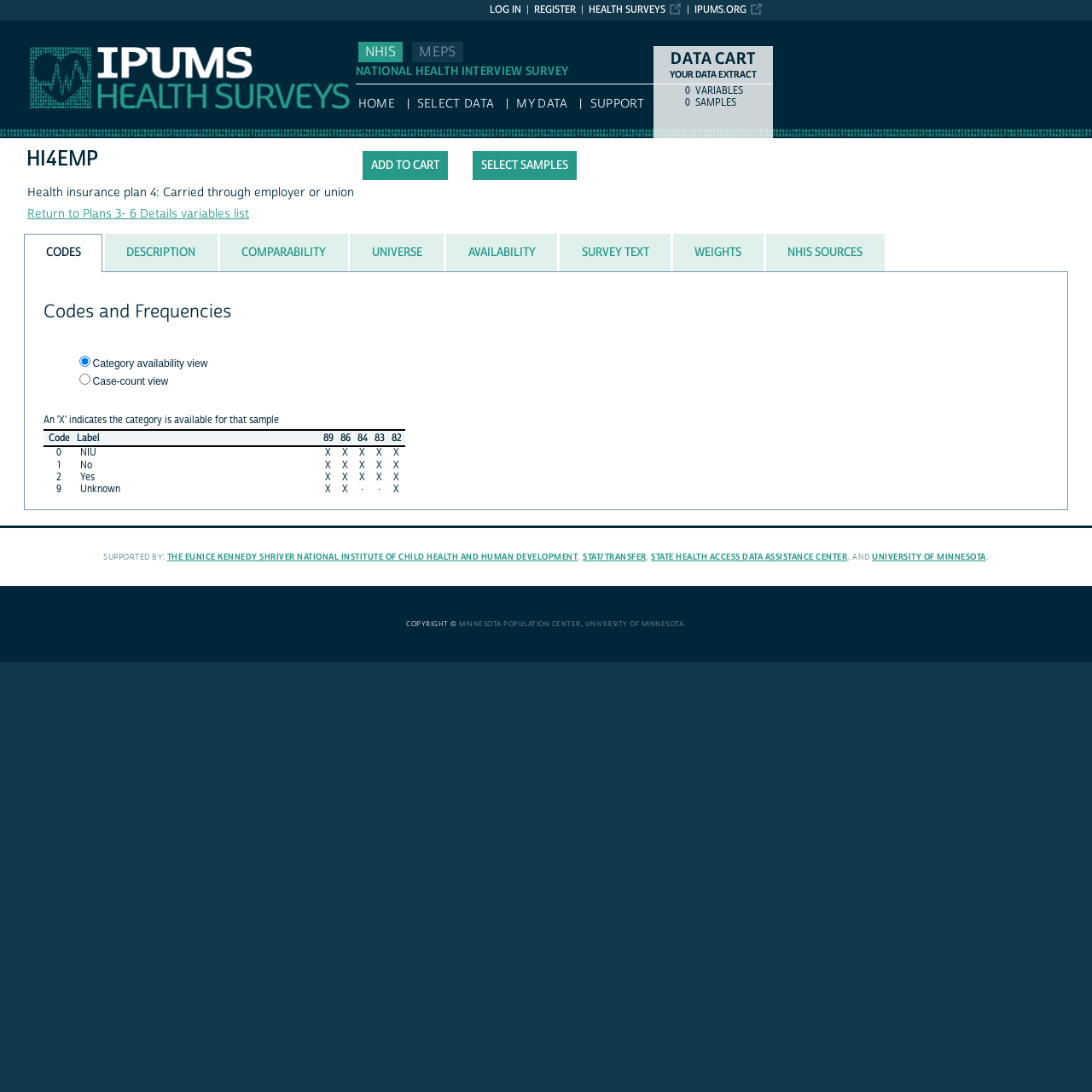What is the name of the survey?
Please ensure your answer is as detailed and informative as possible.

I found the answer by looking at the StaticText element with the text 'NATIONAL HEALTH INTERVIEW SURVEY' at coordinates [0.326, 0.058, 0.52, 0.073].